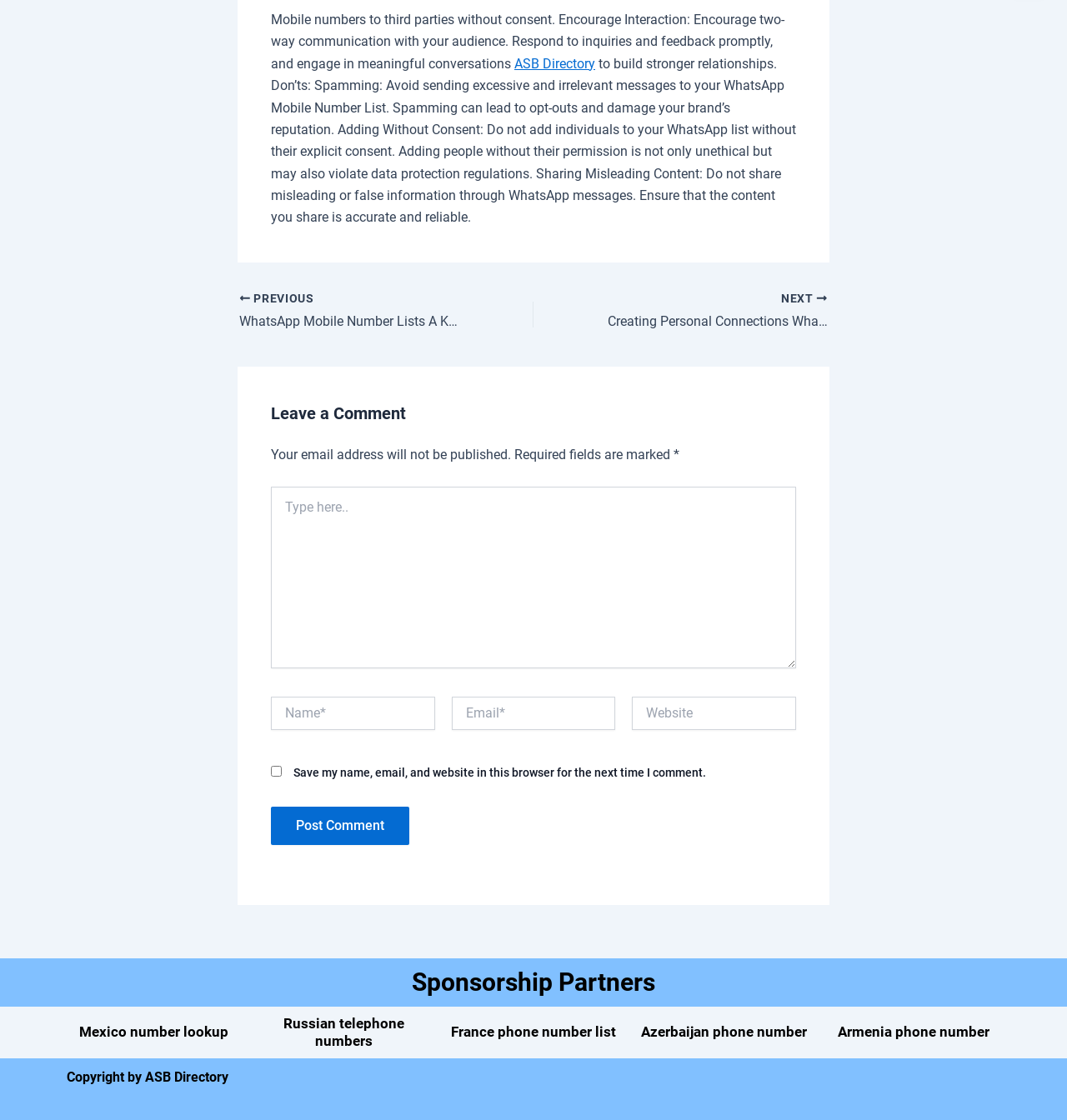Given the description of a UI element: "parent_node: Website name="url" placeholder="Website"", identify the bounding box coordinates of the matching element in the webpage screenshot.

[0.592, 0.622, 0.746, 0.651]